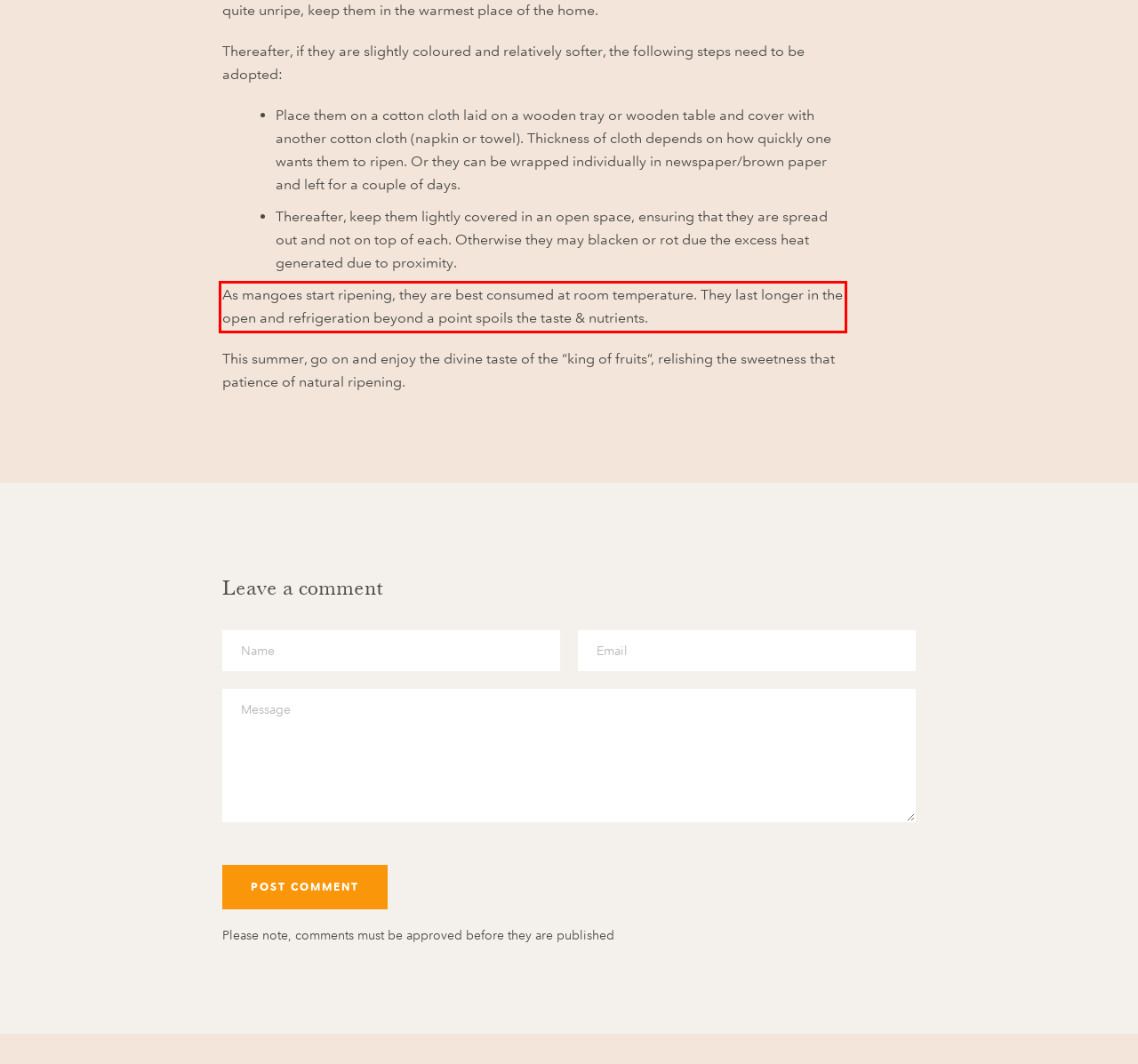Perform OCR on the text inside the red-bordered box in the provided screenshot and output the content.

As mangoes start ripening, they are best consumed at room temperature. They last longer in the open and refrigeration beyond a point spoils the taste & nutrients.